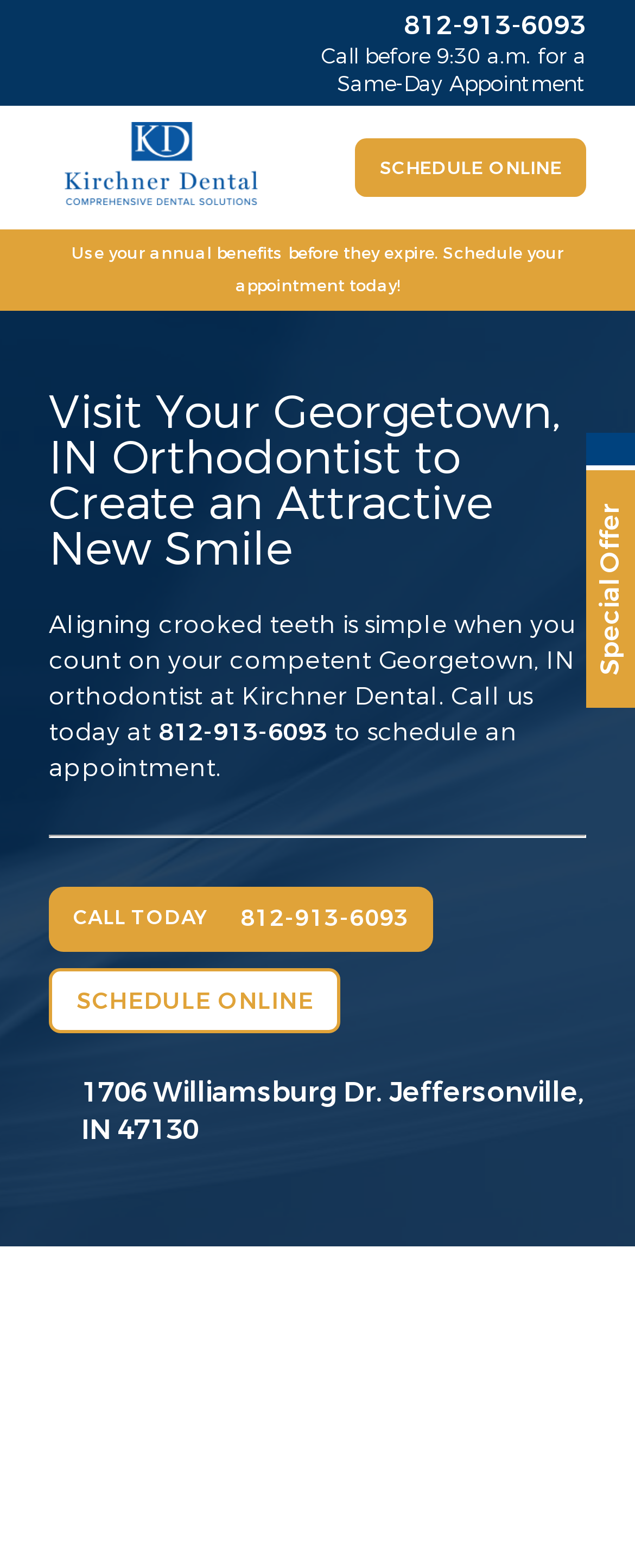How many ways can you schedule an appointment?
Can you provide an in-depth and detailed response to the question?

I found two ways to schedule an appointment by looking at the links and static text elements on the webpage. You can either call the phone number 812-913-6093 or click on the 'SCHEDULE ONLINE' link.